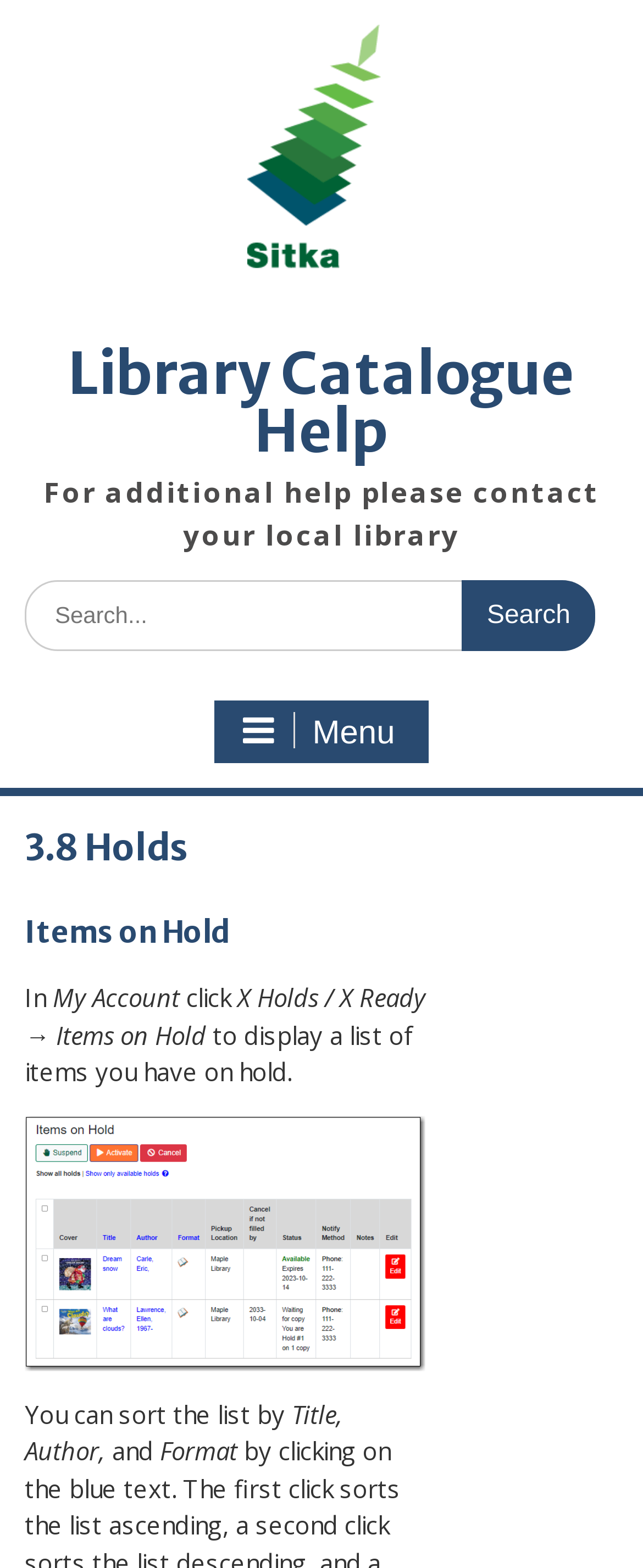What is the current status of my holds?
Refer to the image and offer an in-depth and detailed answer to the question.

The webpage displays the current status of the user's holds, showing the number of holds and the number of items ready for pickup, as indicated by the text 'X Holds / X Ready → Items on Hold'.